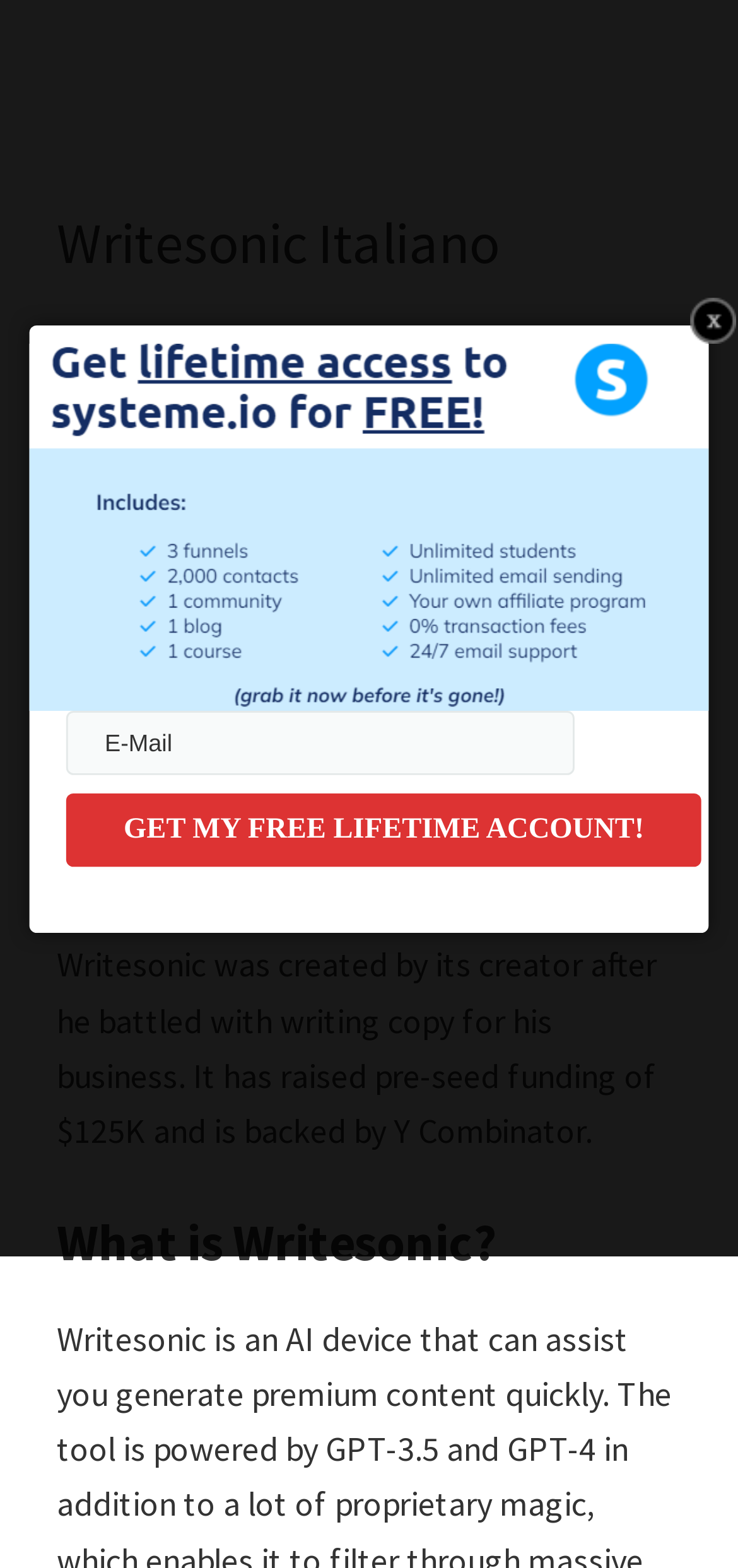Articulate a complete and detailed caption of the webpage elements.

The webpage is about Writesonic Italiano, a comprehensive guide to understanding the tool. At the top-left corner, there are two links, "Skip to main content" and "Skip to primary sidebar", which allow users to navigate to the main content or sidebar quickly.

Below these links, there is a header section with a heading that reads "Writesonic Italiano". This section takes up most of the width of the page and is positioned near the top.

Under the header, there are three paragraphs of text that provide an introduction to Writesonic Italiano. The first paragraph expresses appreciation for the user's interest in Writesonic Italiano. The second paragraph describes Writesonic as a device that makes AI-driven innovation accessible to material designers, providing generative AI functions to align web content with a brand voice. The third paragraph shares the story of Writesonic's creation and its funding.

Following these paragraphs, there is a heading that asks "What is Writesonic?", which is positioned near the middle of the page.

On the right side of the page, near the top, there is a link with no text. Below this link, there is a textbox labeled "E-Mail" that requires input, and a button that reads "GET MY FREE LIFETIME ACCOUNT!". These elements are positioned near the middle of the page, taking up about half of the page's width.